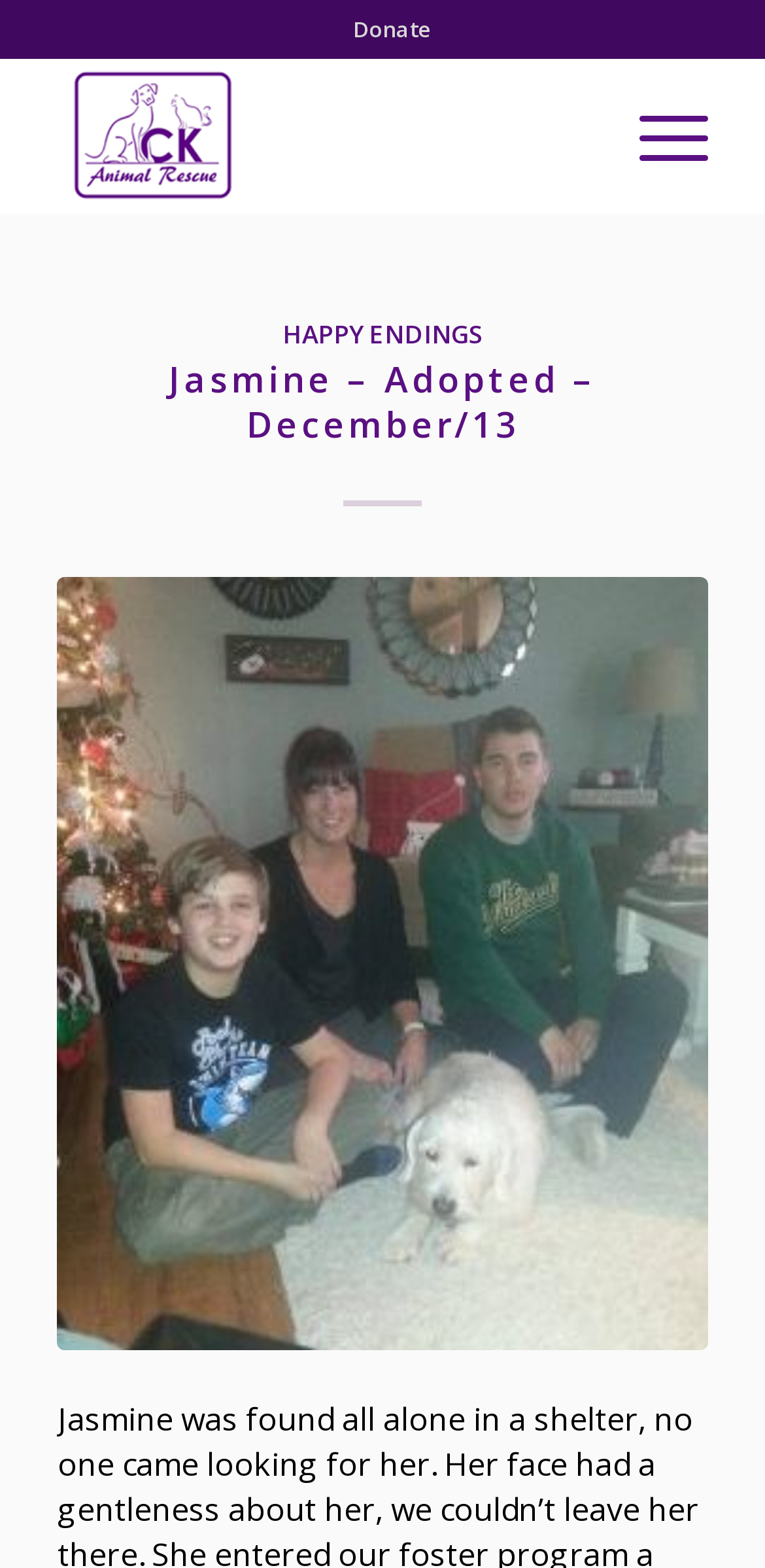Offer an extensive depiction of the webpage and its key elements.

The webpage is about Jasmine, an adopted animal, and is related to CK Animal Rescue. At the top, there is a link to "Donate" positioned near the center of the page. Below it, there is a table with a link to "CK Animal Rescue" that spans across the page, accompanied by an image of the same name on the left side. 

On the right side of the page, there is a link with no text. Below the table, there is a section with a heading "HAPPY ENDINGS" and a subheading "Jasmine – Adopted – December/13" that spans across the page. The subheading is also a link. 

Further down, there is another link with the same text "Jasmine – Adopted – December/13" that occupies most of the page's width. There are a total of 5 links on the page, and one image. The layout is organized, with elements positioned in a clear and structured manner.